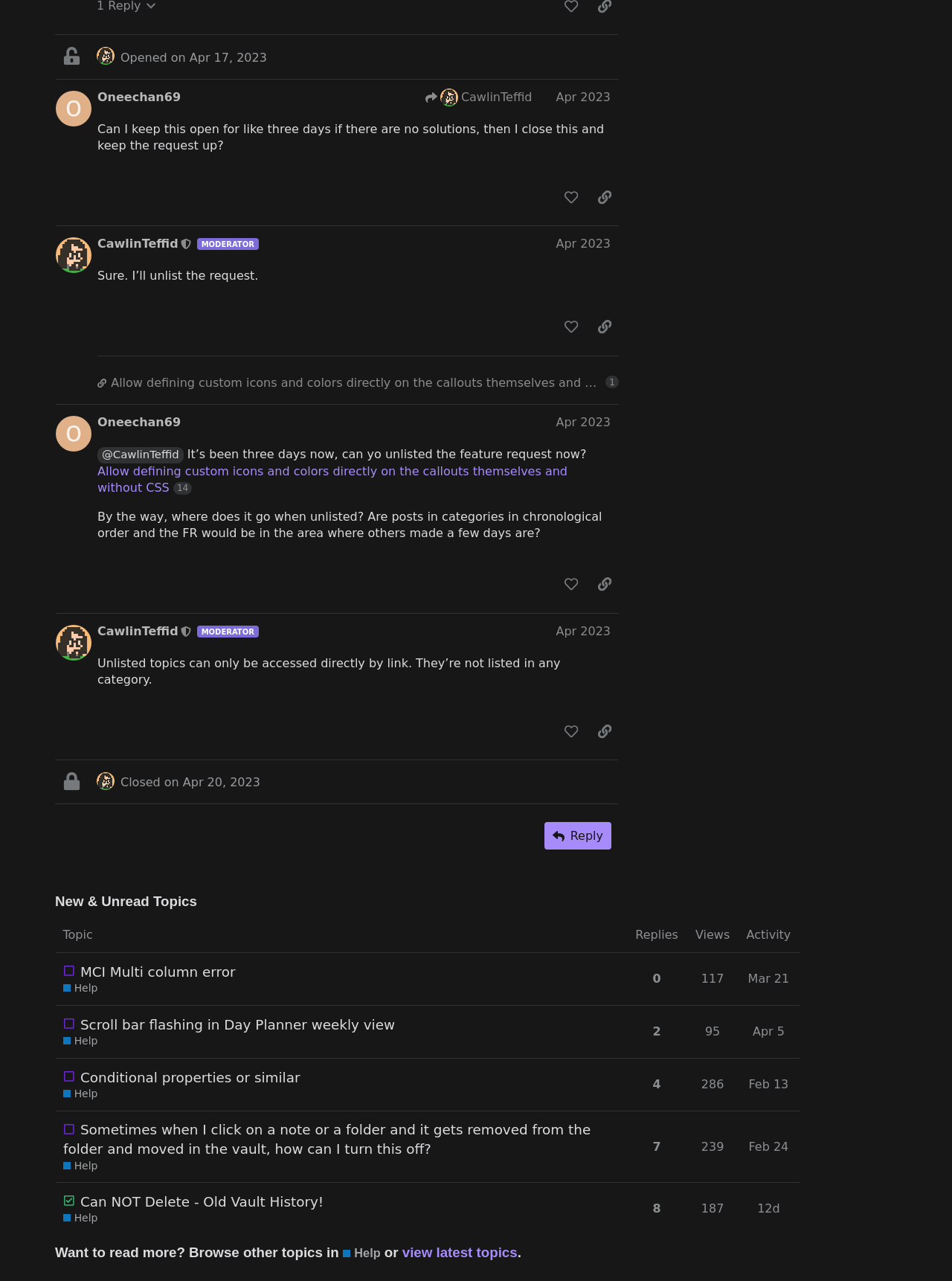Show me the bounding box coordinates of the clickable region to achieve the task as per the instruction: "View unread topics".

[0.058, 0.696, 0.841, 0.712]